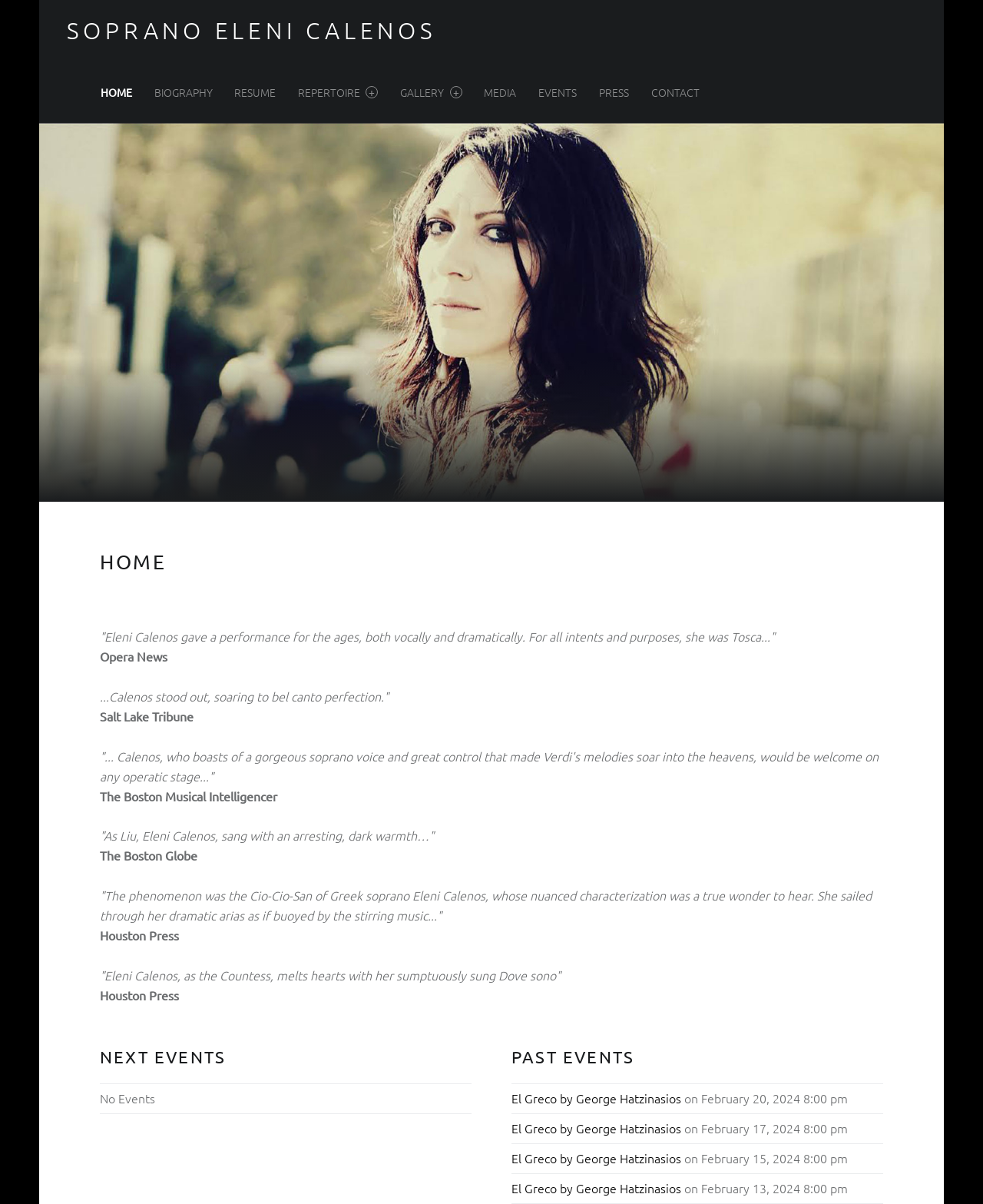What is the layout of the page?
Look at the screenshot and give a one-word or phrase answer.

Header, navigation, and content